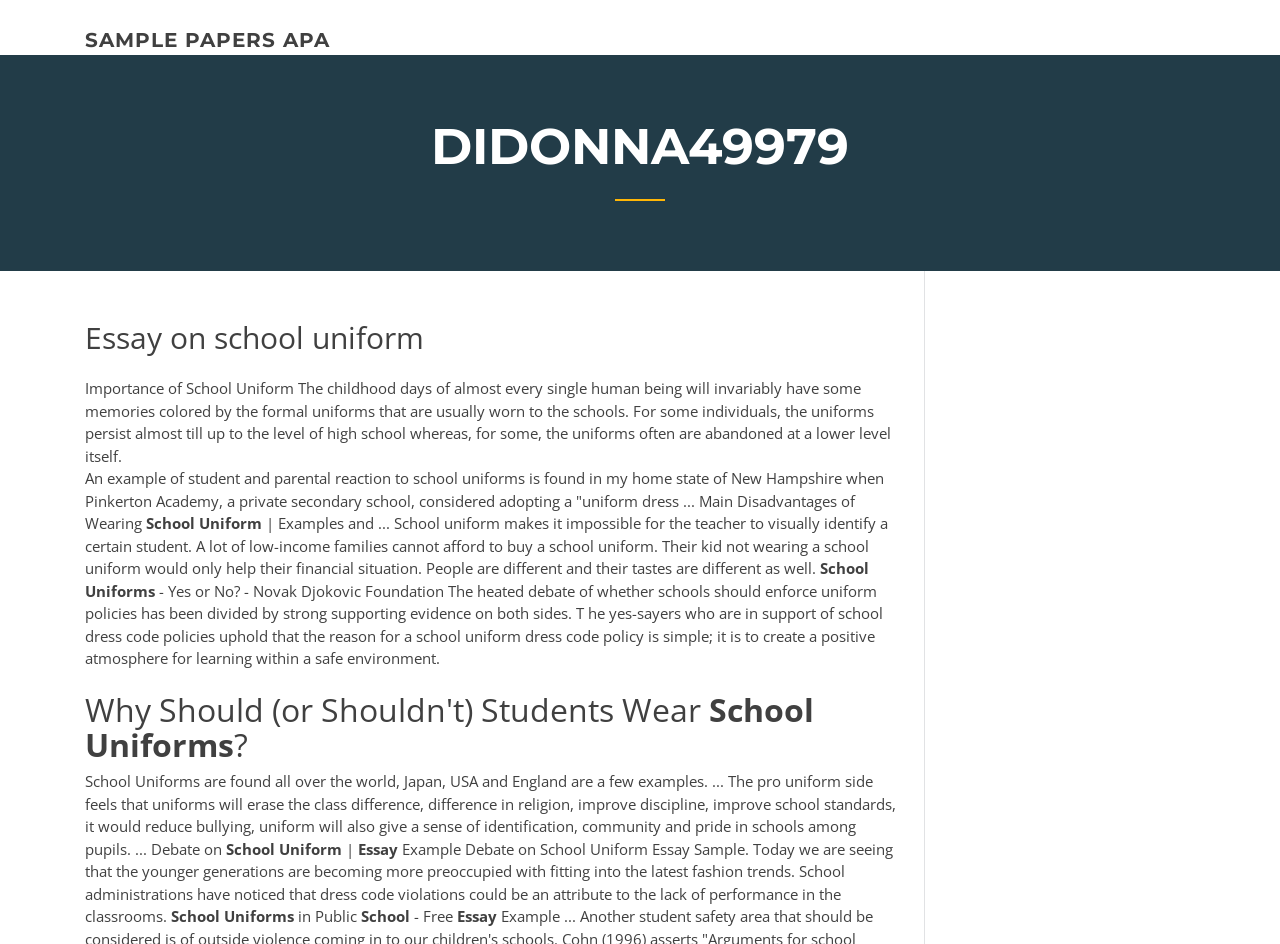Produce a meticulous description of the webpage.

The webpage is an essay on school uniforms, with a prominent heading "Essay on school uniform" at the top. Below the heading, there is a block of text that discusses the importance of school uniforms, including their role in creating a positive atmosphere for learning and reducing bullying. 

To the top-left of the page, there is a link labeled "SAMPLE PAPERS APA". 

The main content of the essay is divided into several sections, each with its own heading. The first section discusses the reaction of students and parents to school uniforms, citing an example from New Hampshire. The second section lists some disadvantages of wearing school uniforms, including the financial burden on low-income families and the restriction on personal expression. 

The third section is headed "Uniforms - Yes or No?" and presents a debate on the issue, with arguments both for and against school uniforms. The fourth section discusses the pros and cons of school uniforms, including their potential to erase class differences and improve discipline. 

Throughout the essay, there are several subheadings and paragraphs that provide examples and supporting evidence for the arguments presented. At the bottom of the page, there are several links or buttons labeled "Essay", "Uniforms in Public", and "Free Essay", which may provide additional resources or examples related to the topic.